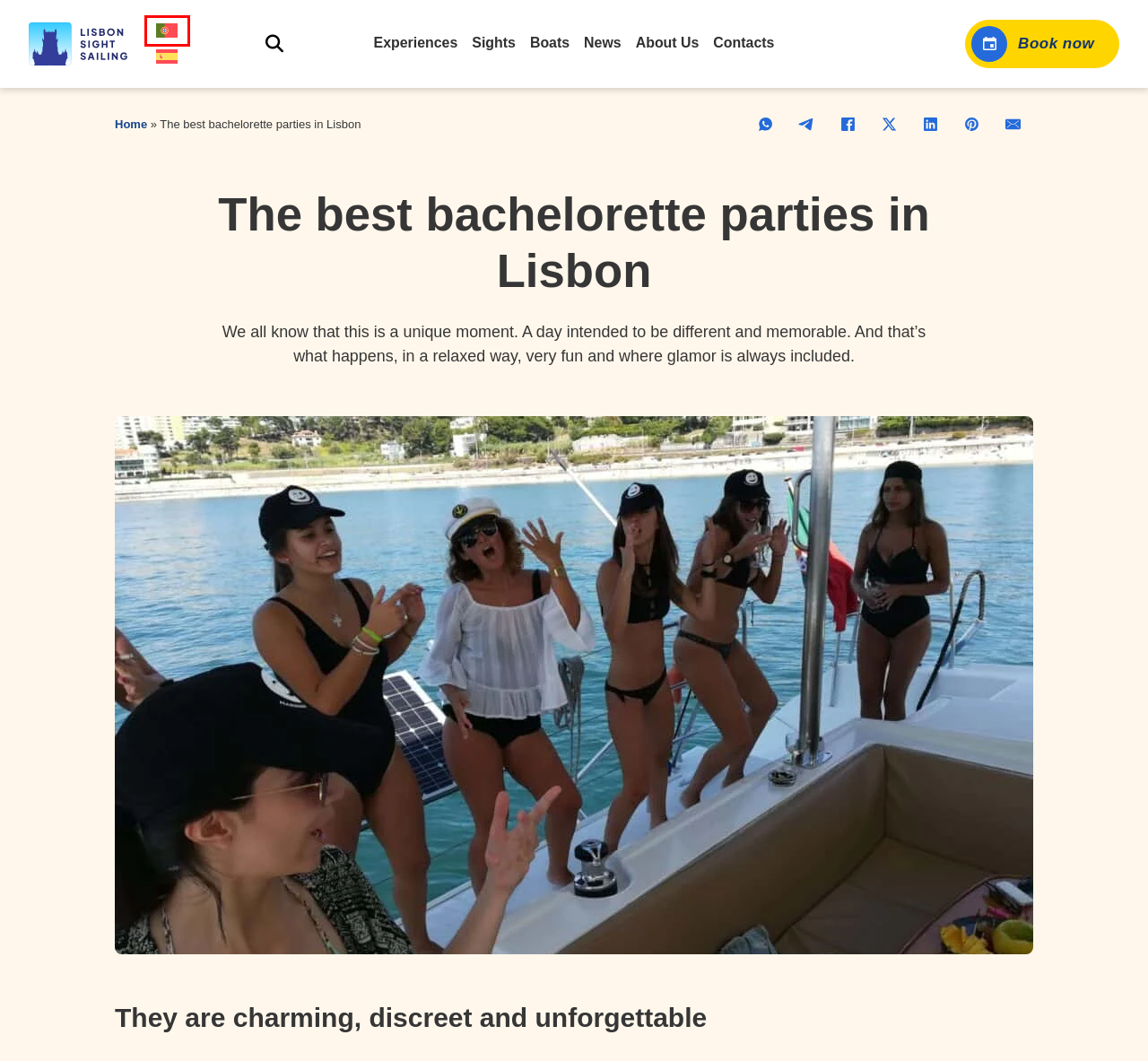You have a screenshot of a webpage with a red bounding box around an element. Select the webpage description that best matches the new webpage after clicking the element within the red bounding box. Here are the descriptions:
A. ¿Quieres organizar la mejor despedida de soltera de siempre?
B. Contacts - Lisbon Sight Sailing
C. About Us - Lisbon Sight Sailing
D. Quer organizar a melhor despedida de solteira de sempre?
E. Boat Tours in Lisbon powered by Lisbon Sight Sailing
F. A sailing tour powered by Spotify - Lisbon Sight Sailing
G. Boats - Lisbon Sight Sailing
H. Sights - Lisbon Sight Sailing

D